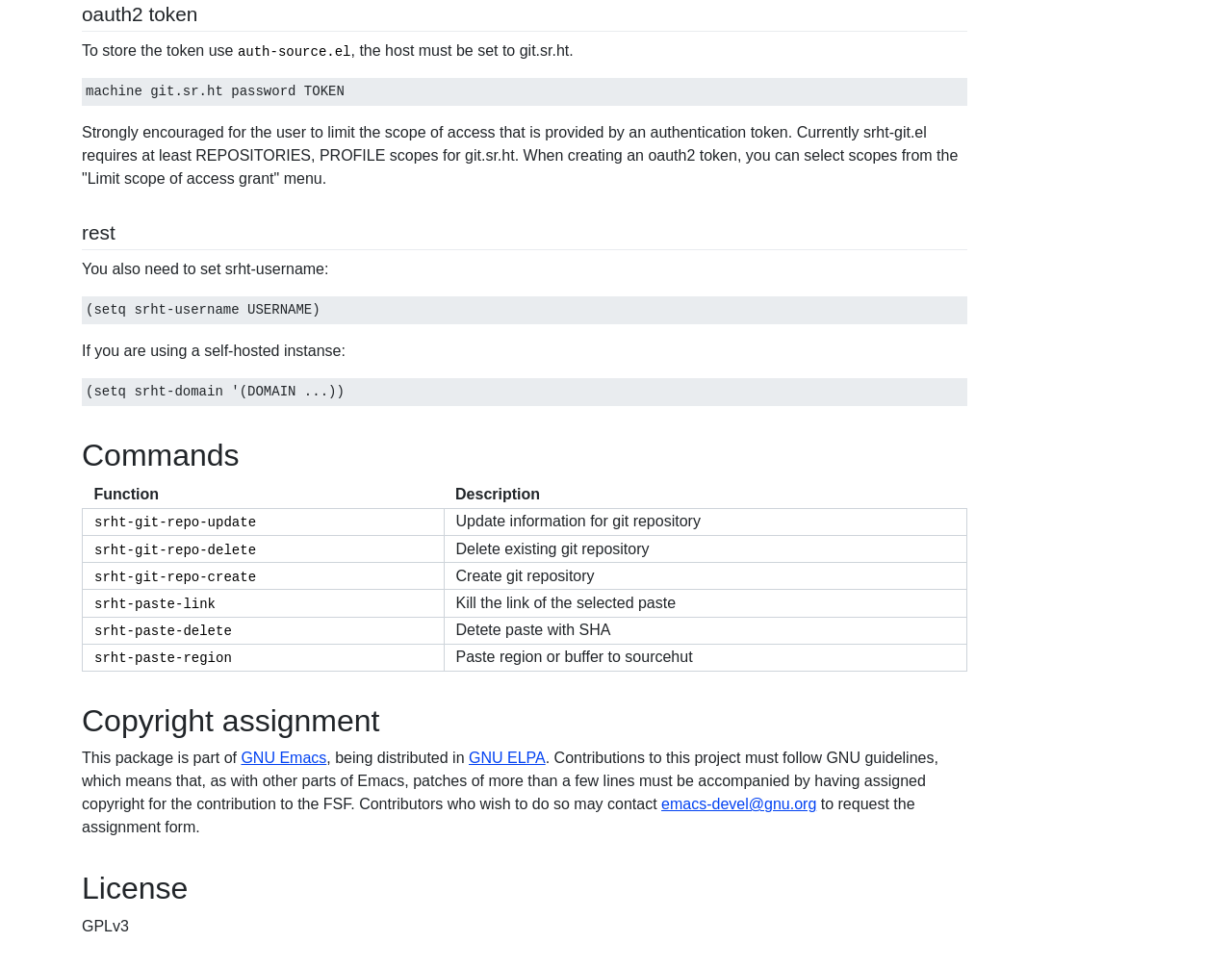What is the recommended way to store the token?
From the image, provide a succinct answer in one word or a short phrase.

auth-source.el